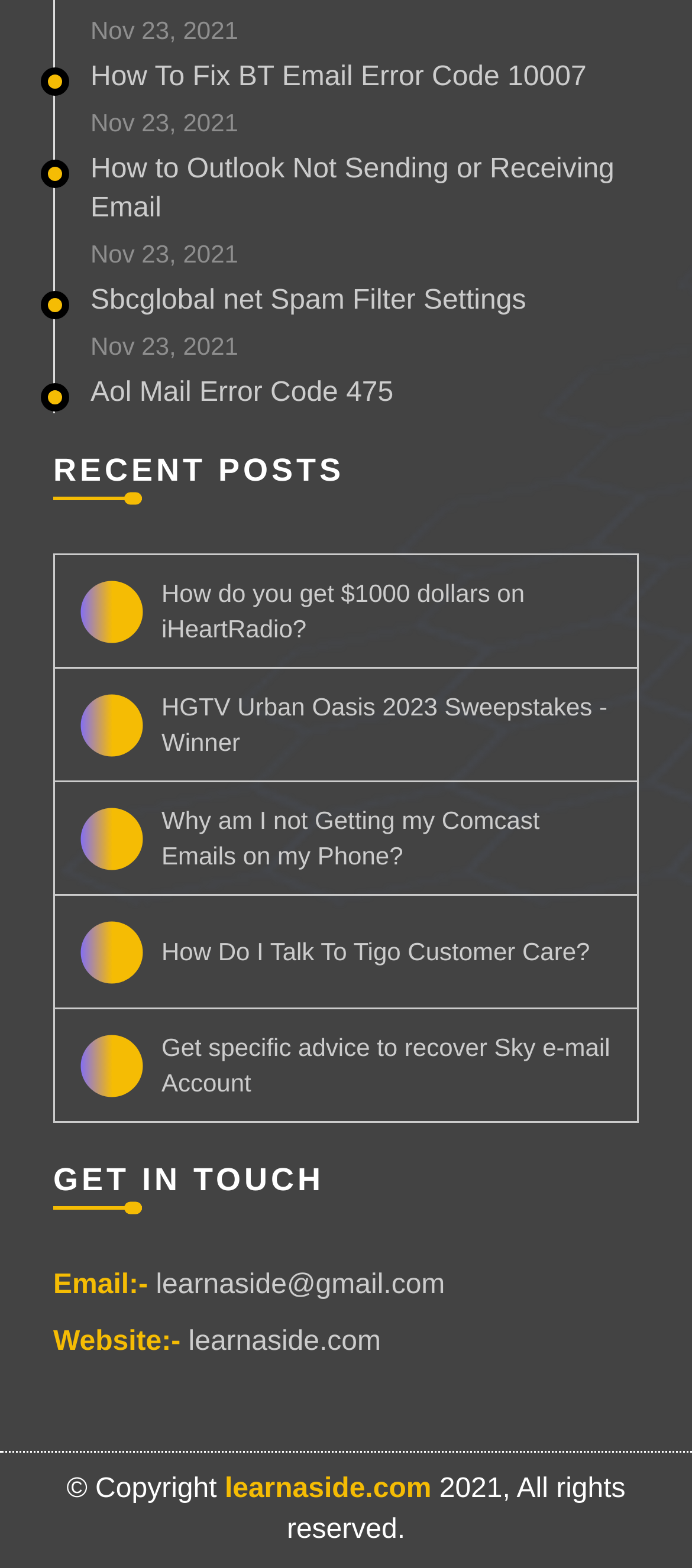Please use the details from the image to answer the following question comprehensively:
What is the year of copyright mentioned on the webpage?

I looked for the copyright information on the webpage and found it at the bottom, which mentions '© Copyright 2021, All rights reserved.'. The year of copyright mentioned is 2021.